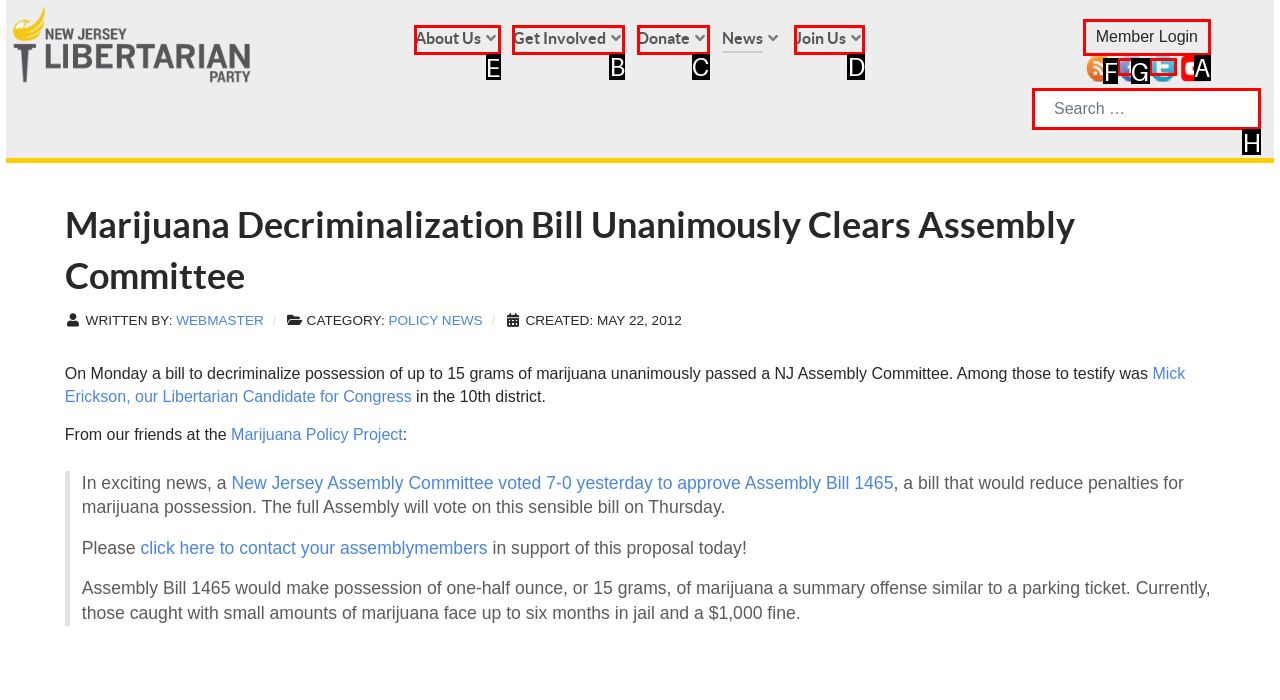Determine which element should be clicked for this task: Learn about the Libertarian Party
Answer with the letter of the selected option.

E